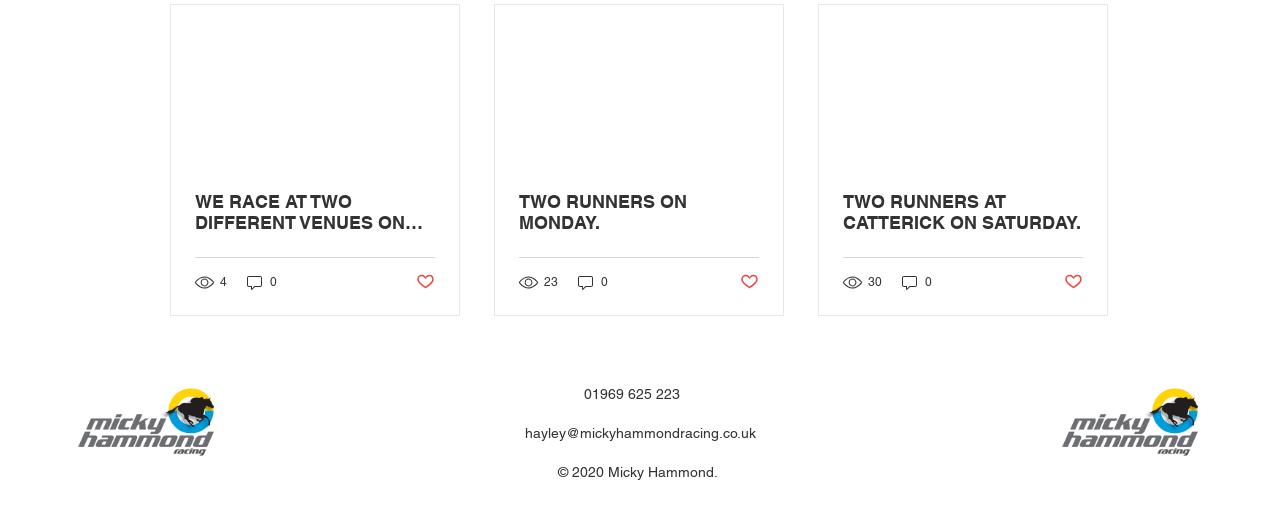From the element description TWO RUNNERS ON MONDAY., predict the bounding box coordinates of the UI element. The coordinates must be specified in the format (top-left x, top-left y, bottom-right x, bottom-right y) and should be within the 0 to 1 range.

[0.405, 0.36, 0.593, 0.44]